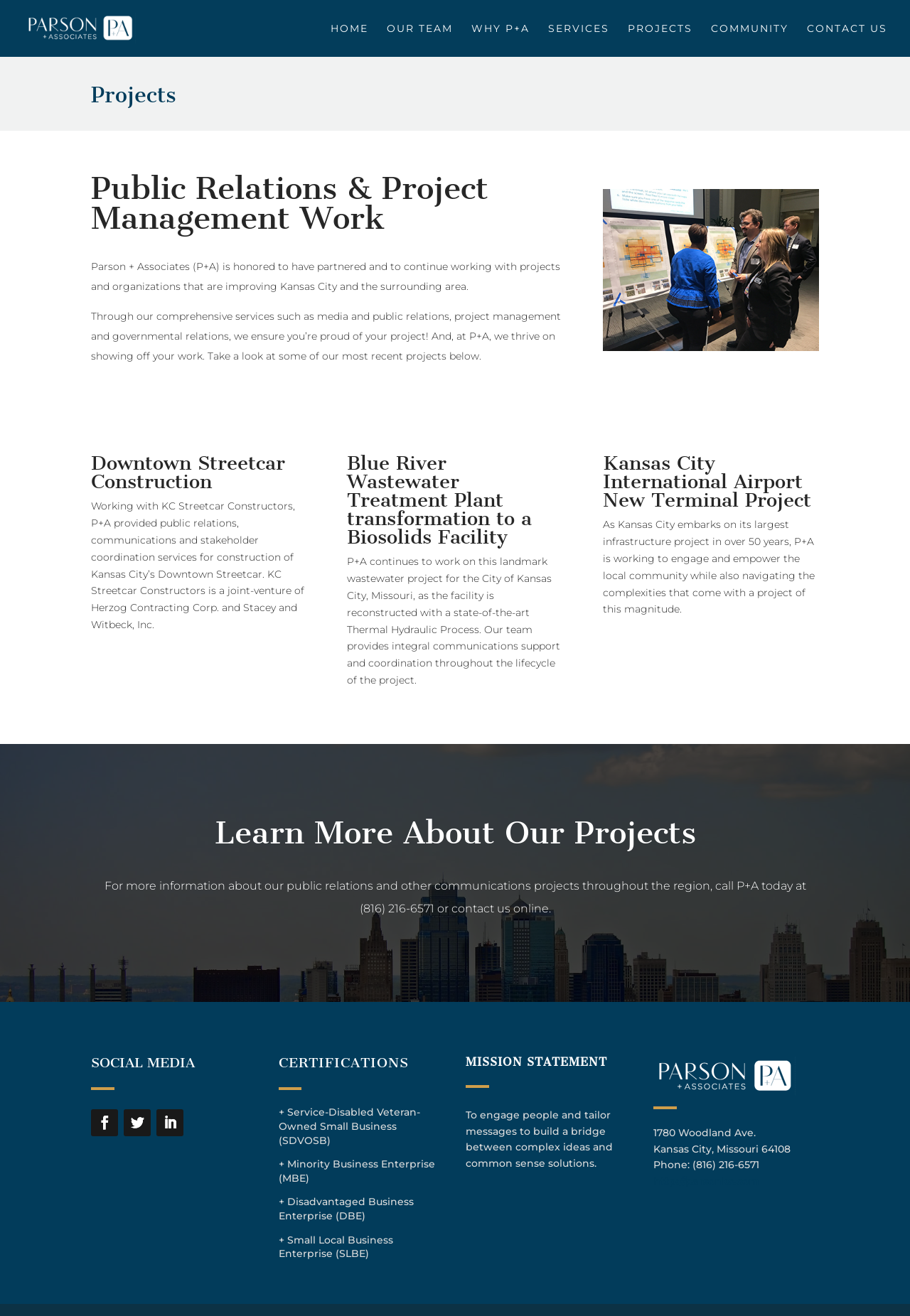Respond with a single word or phrase to the following question:
What is the phone number of P+A?

(816) 216-6571